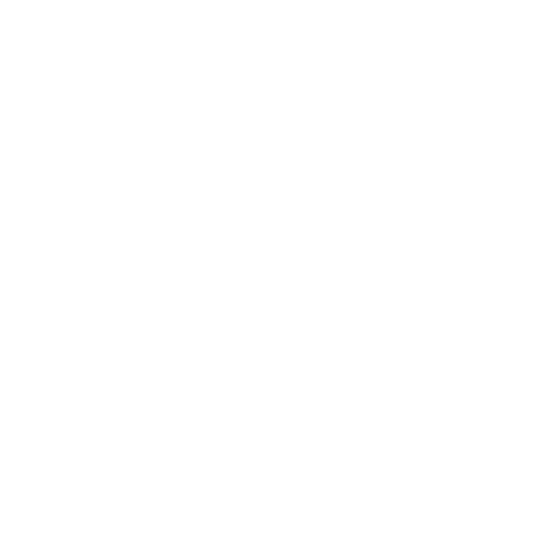Explain the scene depicted in the image, including all details.

The image showcases the "Wishbone Tear Drop Ring" from Chique Jewellers, an elegant piece designed with a modern aesthetic. This ring features a delicate tear drop shape that beautifully enhances its visual appeal and showcases the craftsmanship typical of Chique Jewellers. Made from 925 sterling silver with a rhodium overlay, it not only ensures durability but also provides a stunning shine. The ring is part of an award-winning collection, available in sizes K, N, Q, and T, catering to different preferences. However, it's important to note that this particular item is currently out of stock.